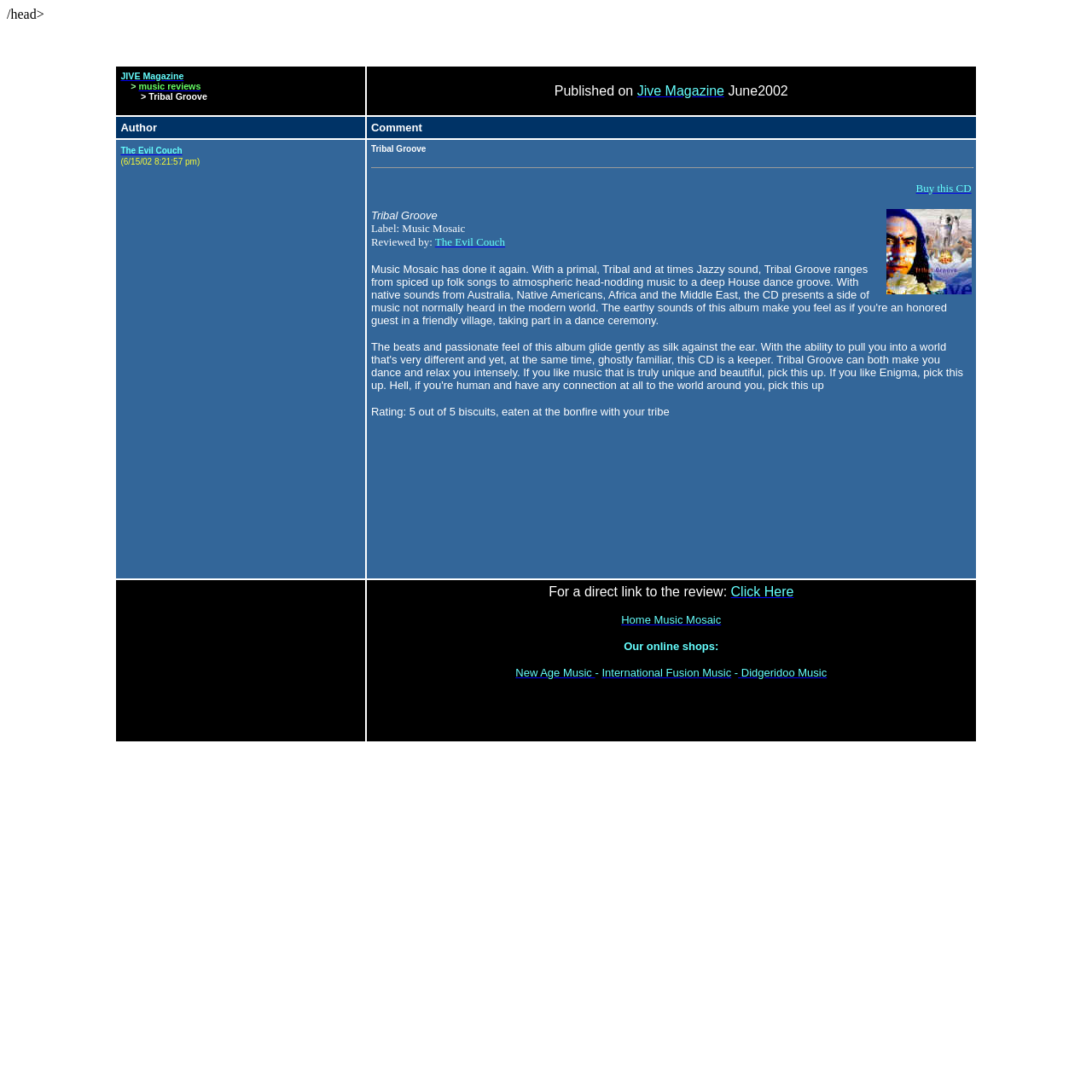Using details from the image, please answer the following question comprehensively:
What is the name of the CD being reviewed?

I found the answer by looking at the title of the review, where it says 'Tribal Groove Review'.